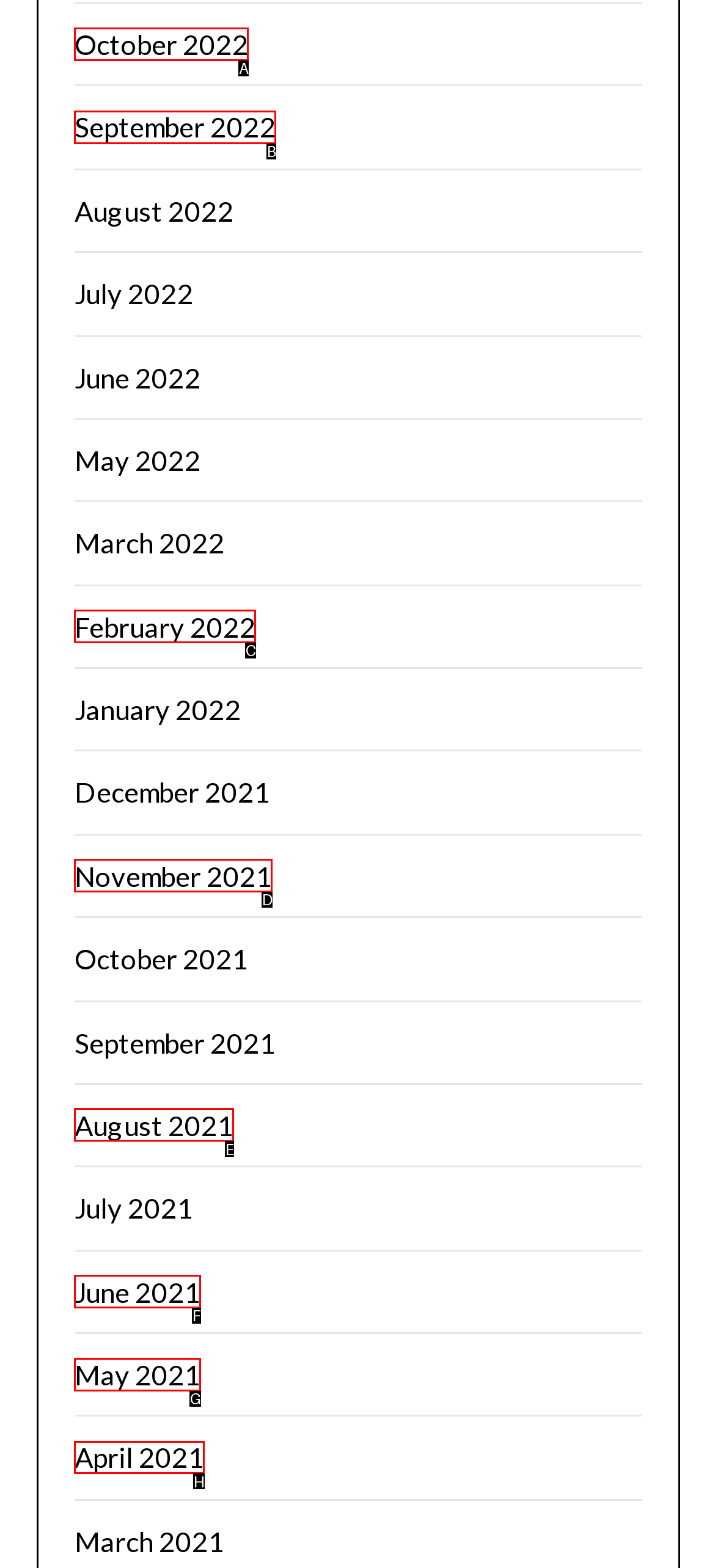Determine which HTML element should be clicked to carry out the following task: view April 2021 Respond with the letter of the appropriate option.

H